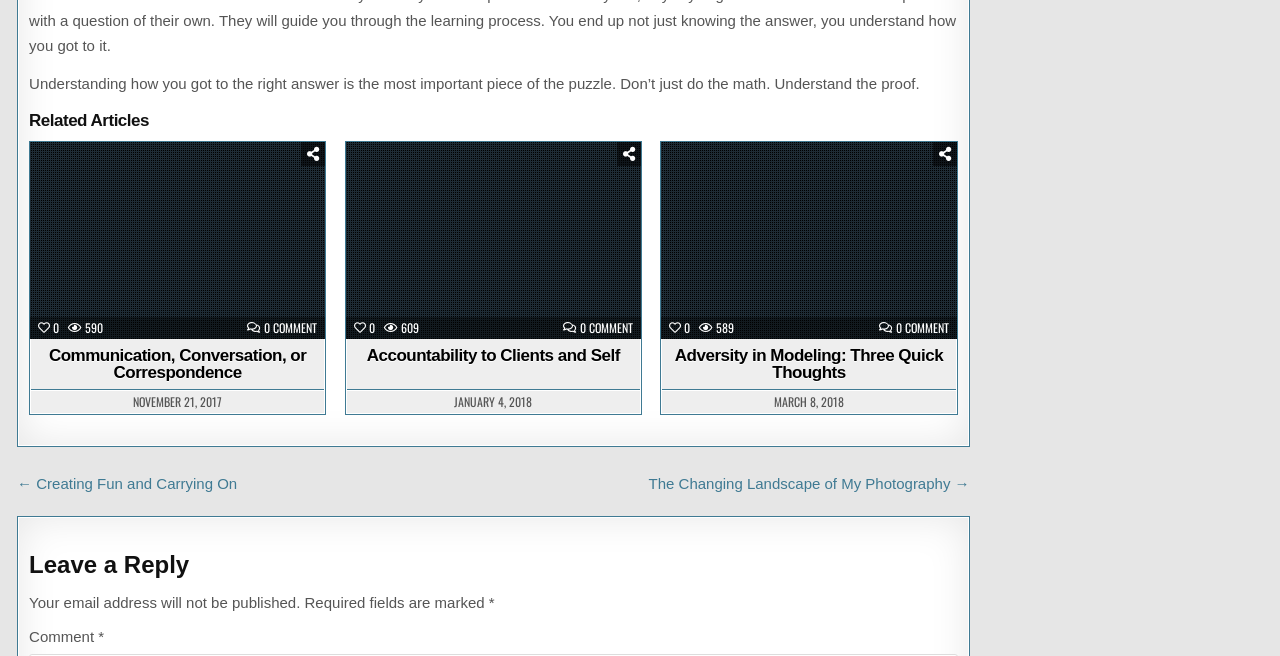With reference to the image, please provide a detailed answer to the following question: What is the date of the third article?

The third article has a static text element with the date 'MARCH 8, 2018', which indicates the date it was posted.